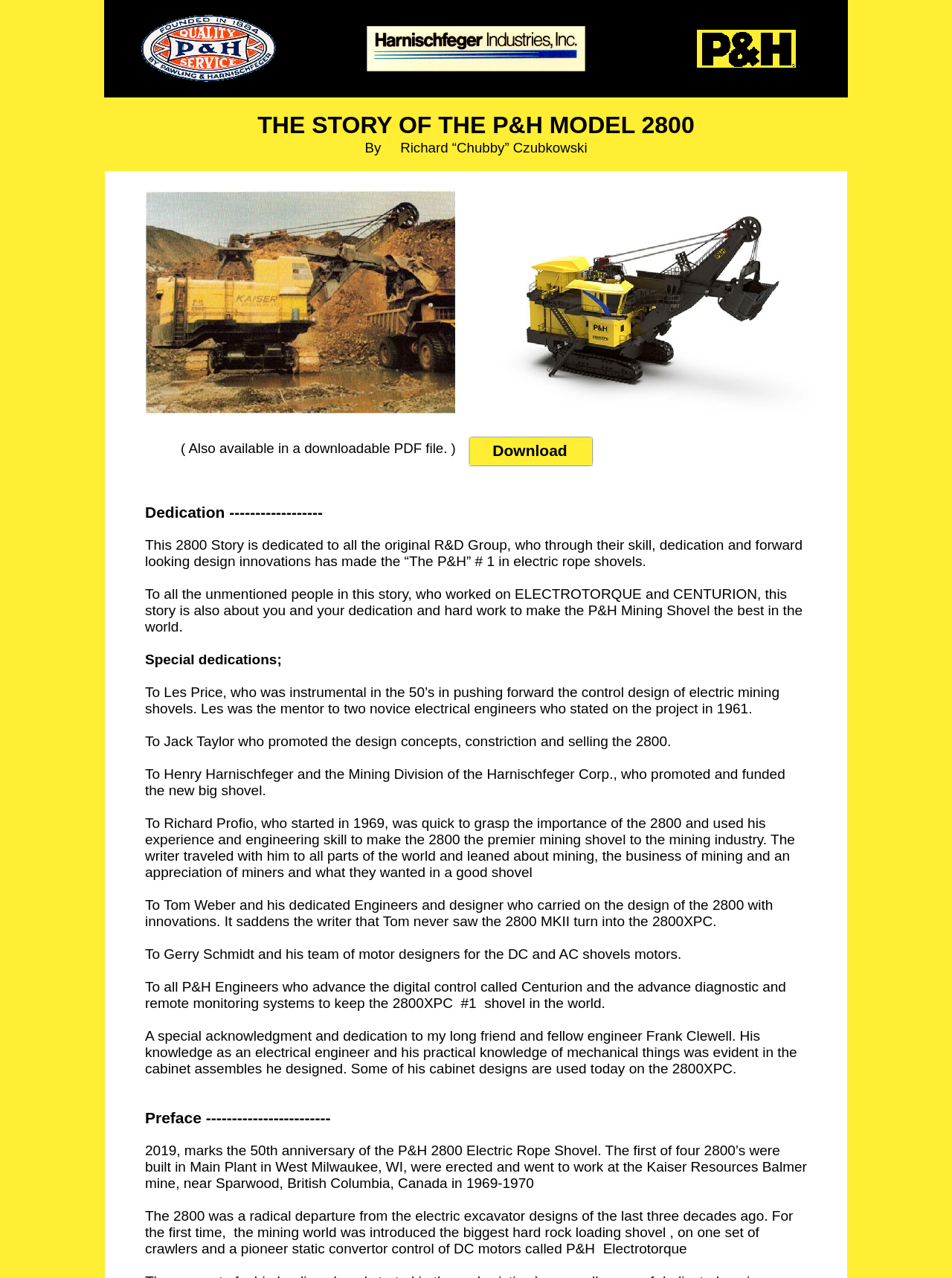Who is the author of the story?
Please provide a single word or phrase as your answer based on the image.

Richard Czubkowski